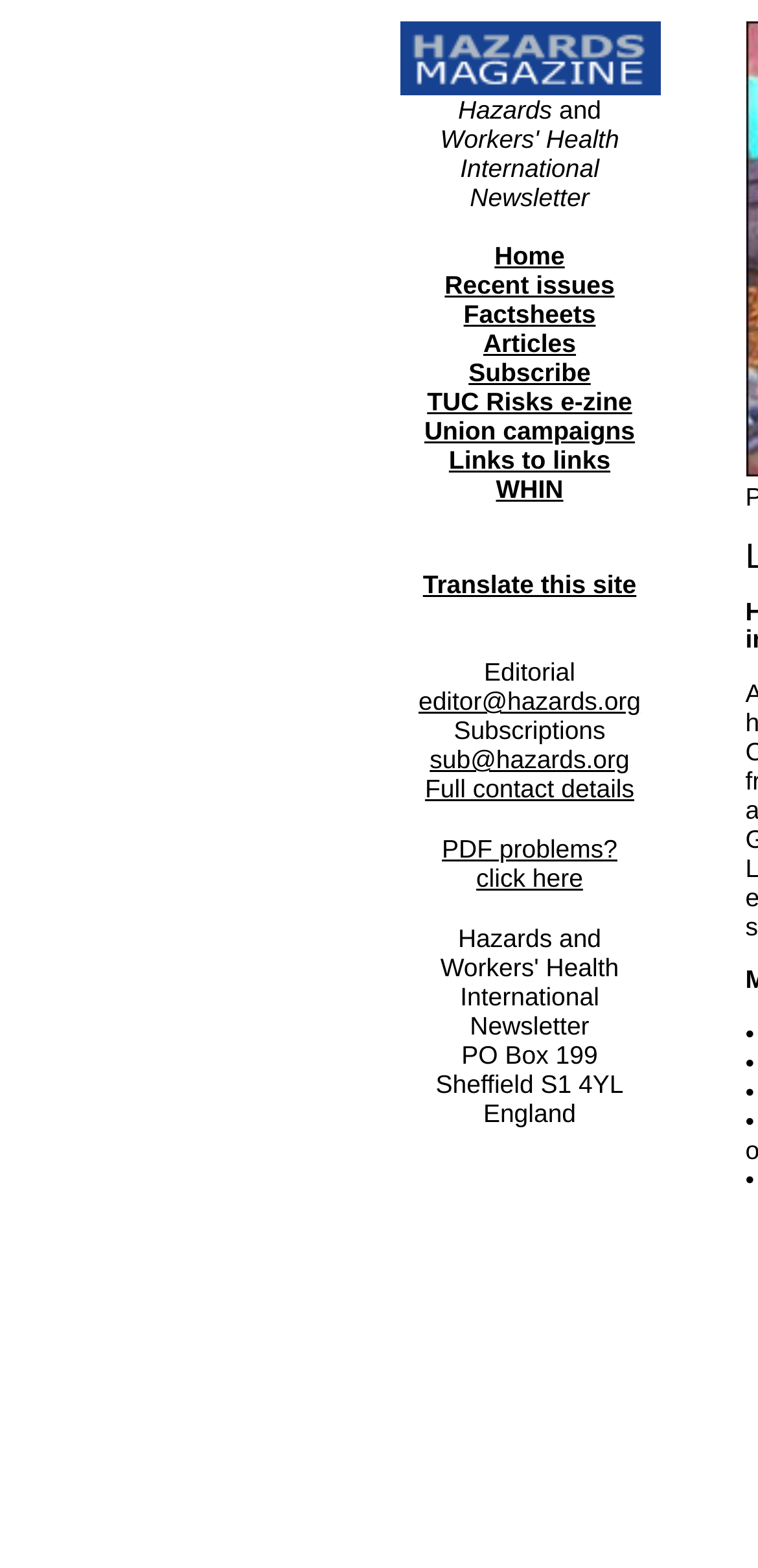Determine the bounding box coordinates of the clickable region to follow the instruction: "Click on Home".

[0.652, 0.154, 0.745, 0.172]